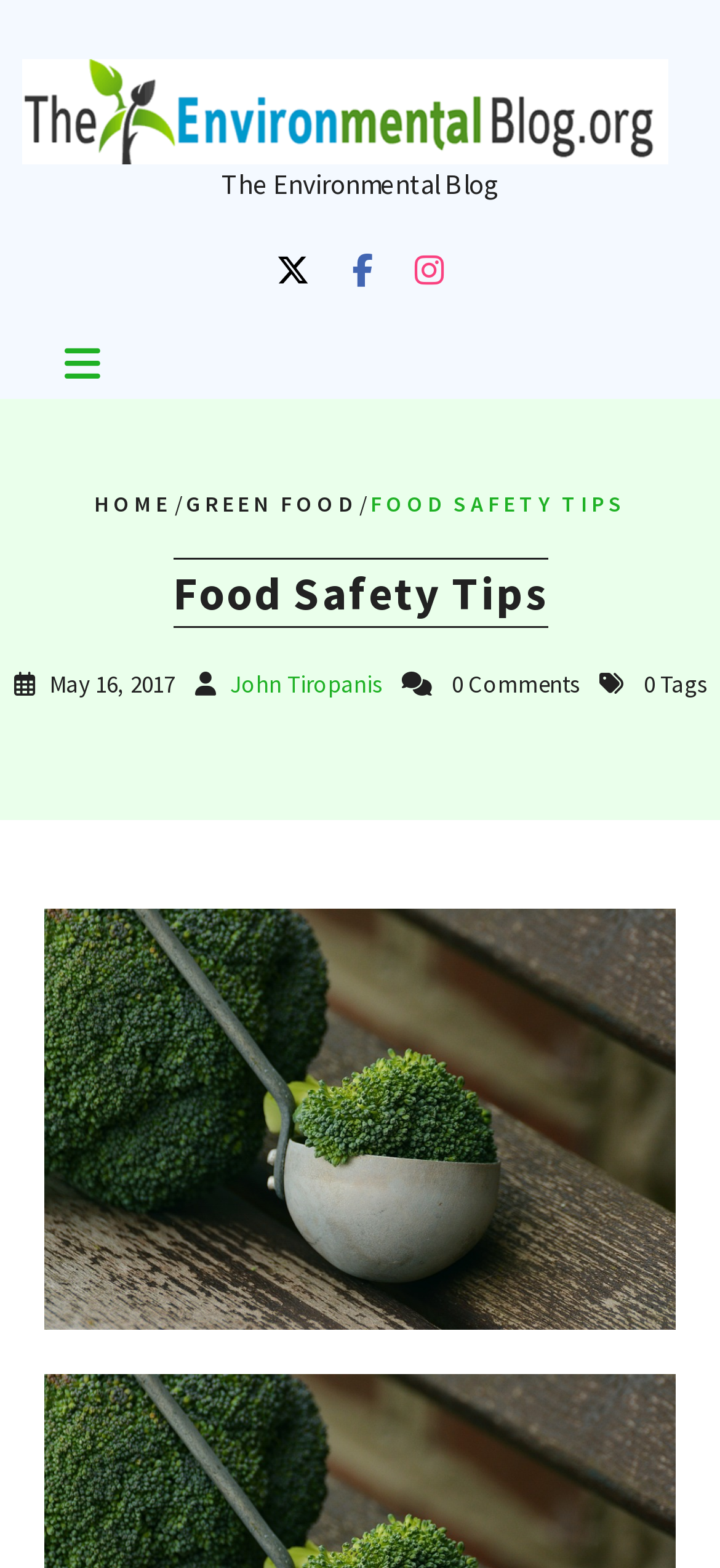Using the element description: "Green Food", determine the bounding box coordinates. The coordinates should be in the format [left, top, right, bottom], with values between 0 and 1.

[0.258, 0.312, 0.494, 0.33]